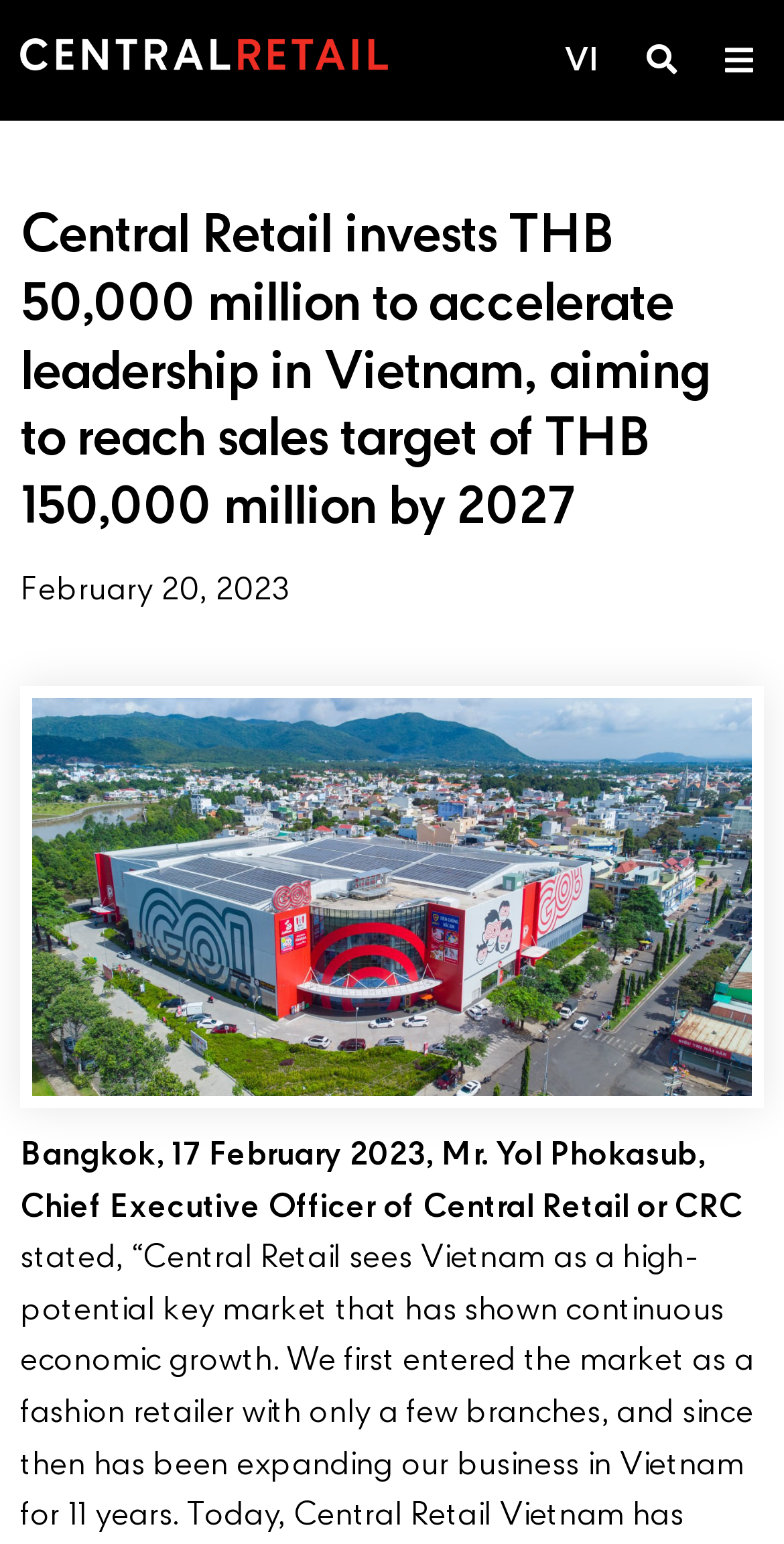Create a detailed summary of all the visual and textual information on the webpage.

The webpage is about Central Retail's investment in Vietnam, aiming to reach a sales target of THB 150,000 million by 2027. At the top left, there is a heading that summarizes the main topic. Below the heading, there is a date "February 20, 2023" indicating when the news was published. 

On the top right, there is a menu button labeled "Open/Close Menu" and a language selection option with a link "VI". Next to the language selection, there is an empty link with no text. 

In the main content area, there is a paragraph of text describing the news, mentioning the CEO of Central Retail, Mr. Yol Phokasub, and the company's plan in Vietnam. At the bottom right, there is a button with no text. 

At the top, there is a link "Central Retail Vietnam" accompanied by an image with the same name, which is likely a logo.